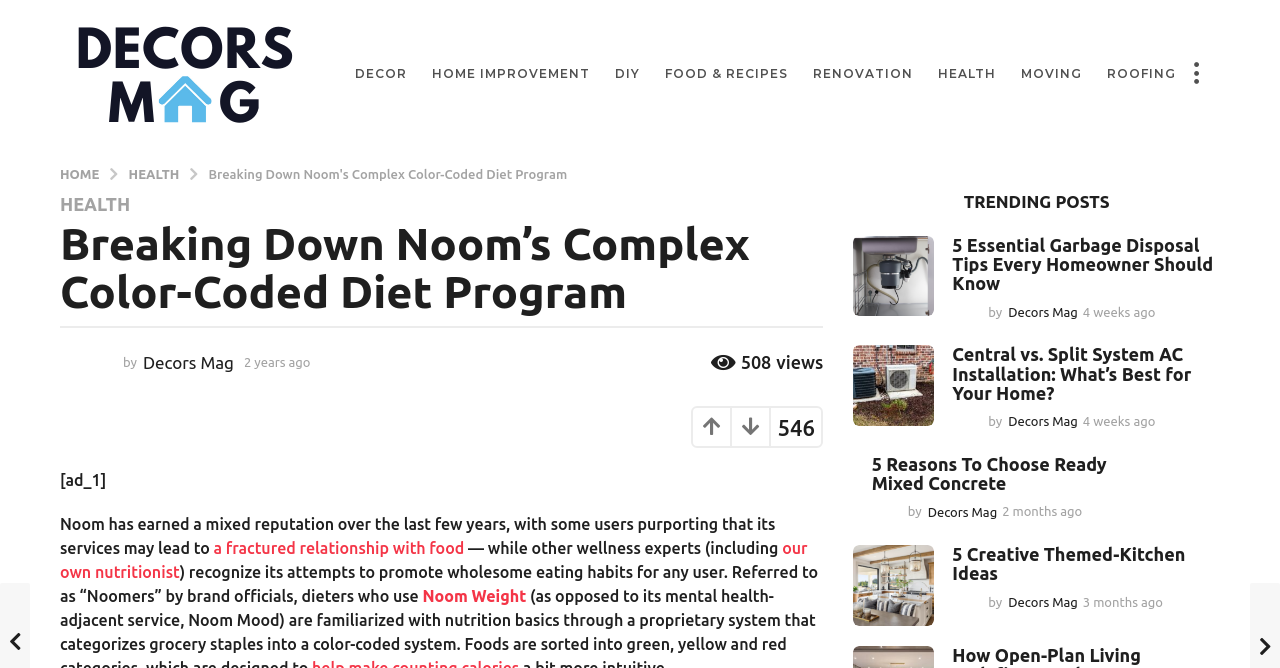Given the description of a UI element: "our own nutritionist", identify the bounding box coordinates of the matching element in the webpage screenshot.

[0.047, 0.807, 0.631, 0.87]